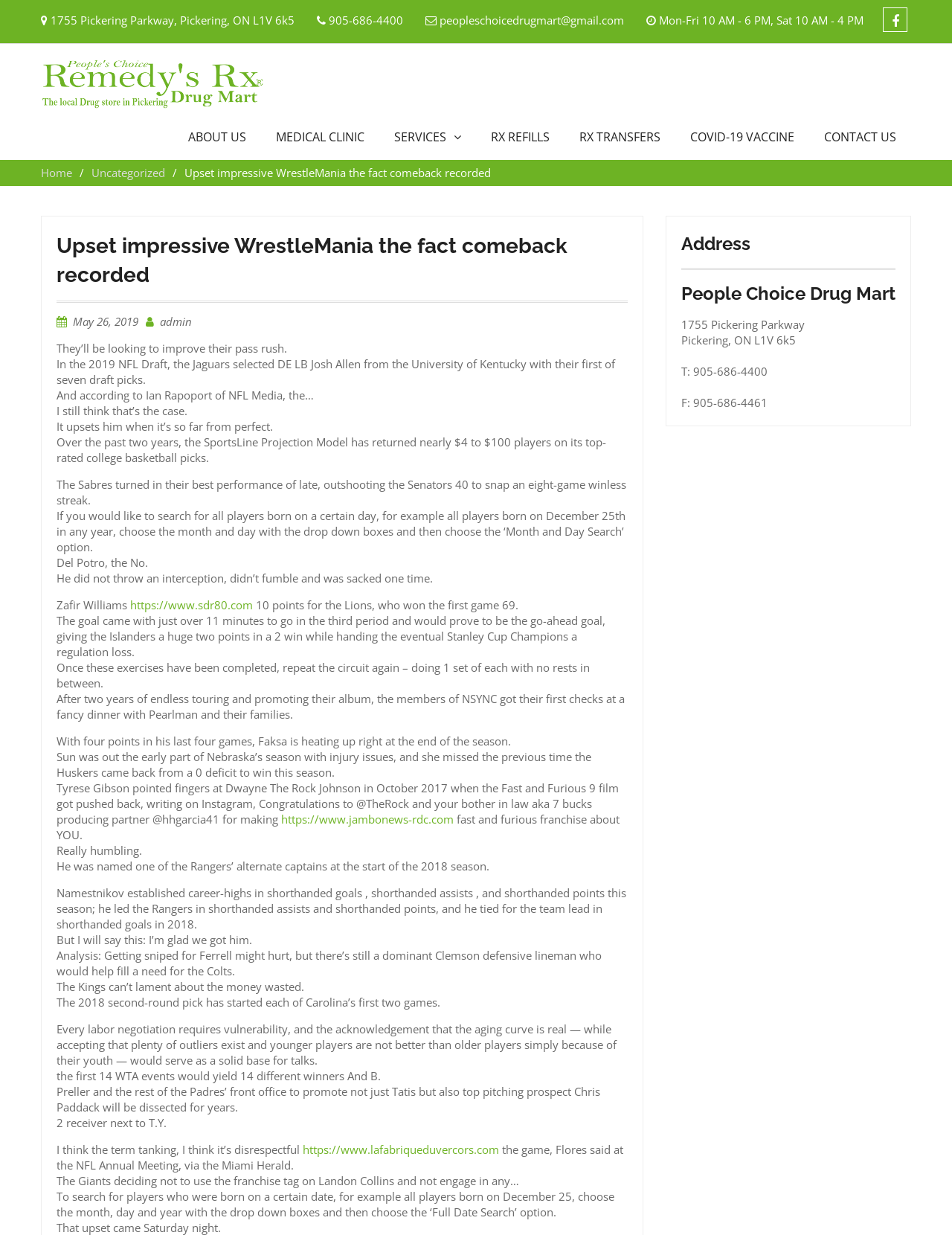Determine the bounding box coordinates of the target area to click to execute the following instruction: "Send an email to the provided email address."

[0.462, 0.01, 0.655, 0.022]